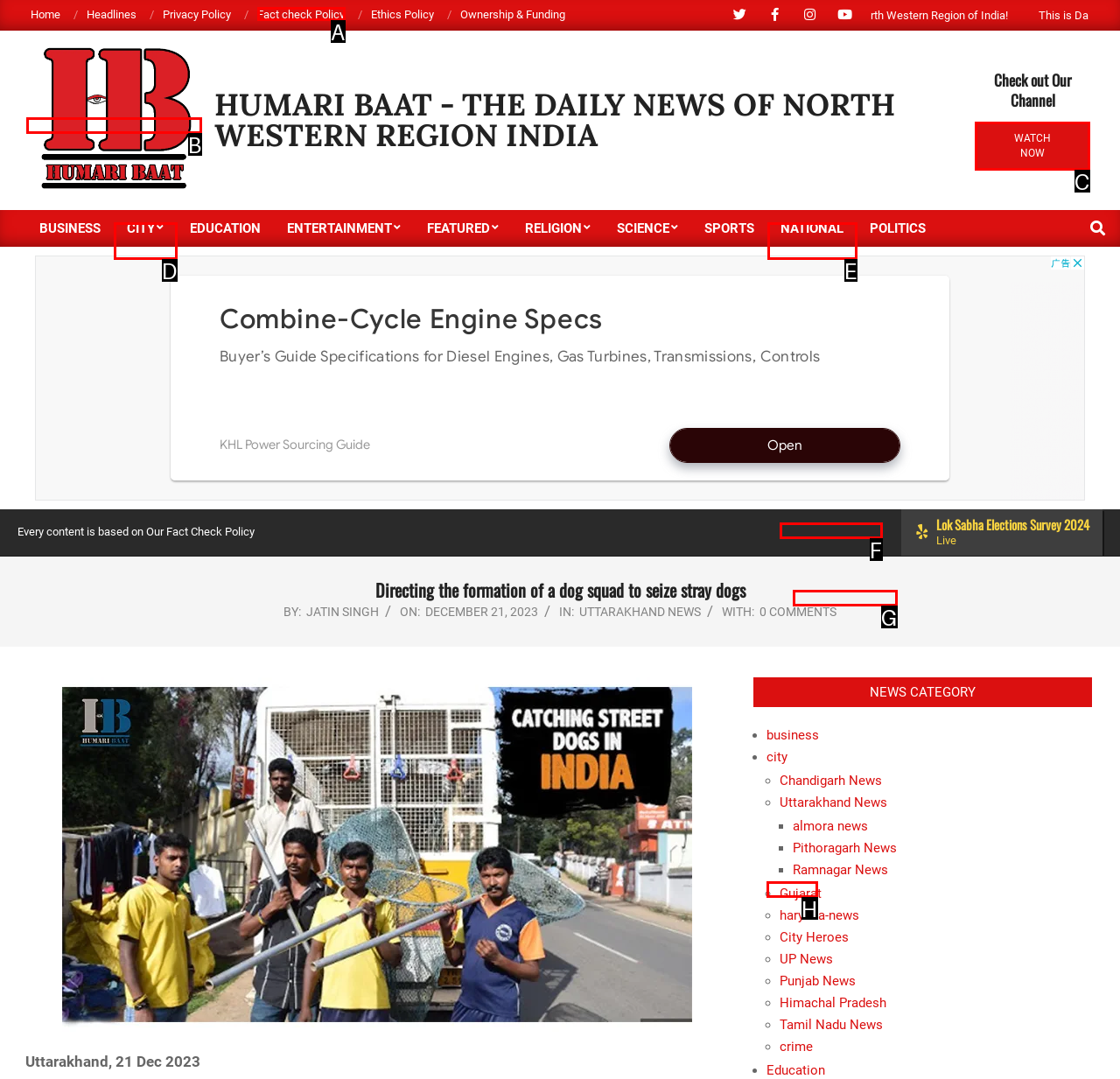Select the letter of the option that should be clicked to achieve the specified task: Watch the video. Respond with just the letter.

C